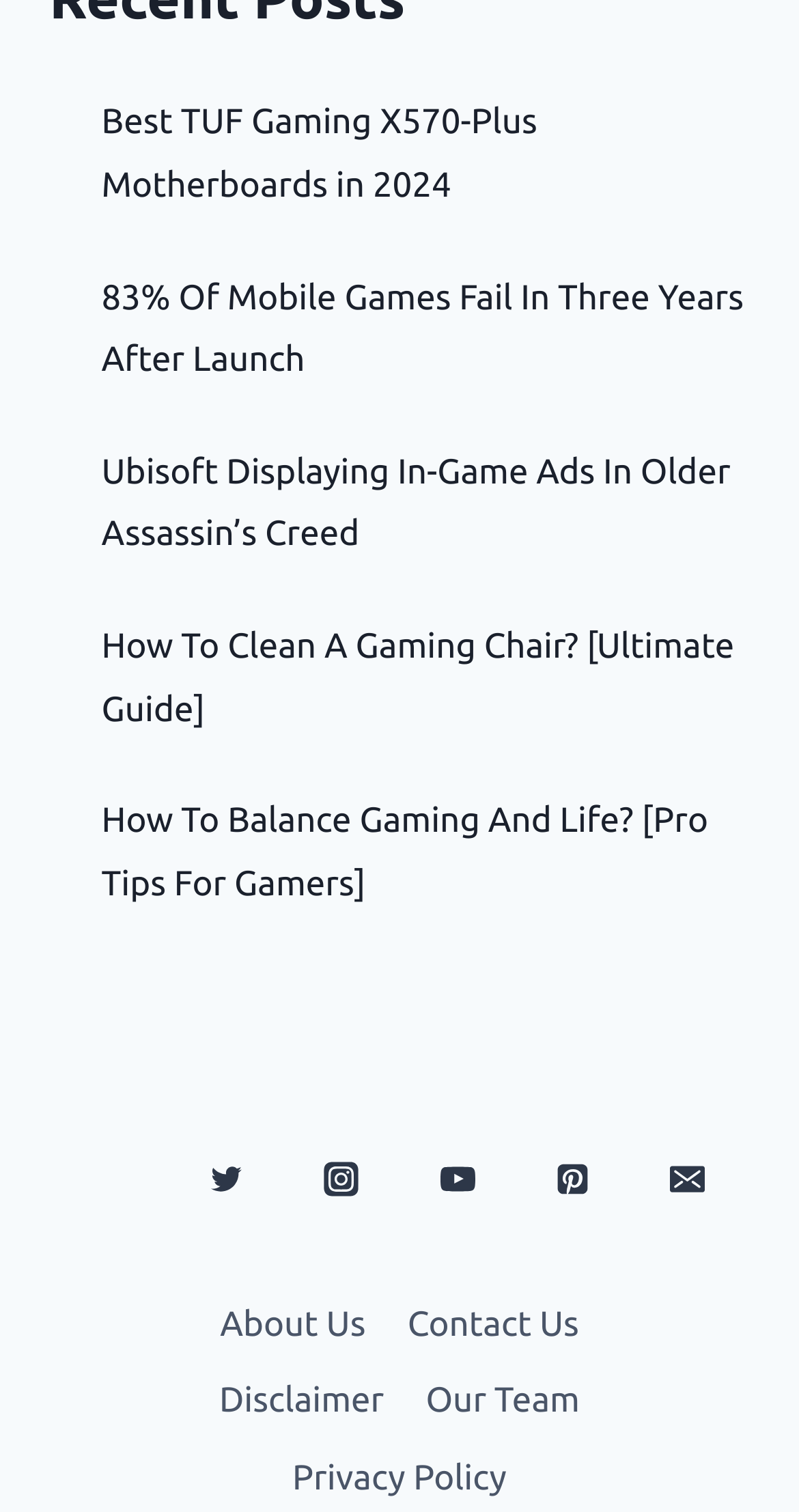Locate the bounding box coordinates of the area that needs to be clicked to fulfill the following instruction: "Check out the YouTube channel". The coordinates should be in the format of four float numbers between 0 and 1, namely [left, top, right, bottom].

[0.528, 0.757, 0.616, 0.803]